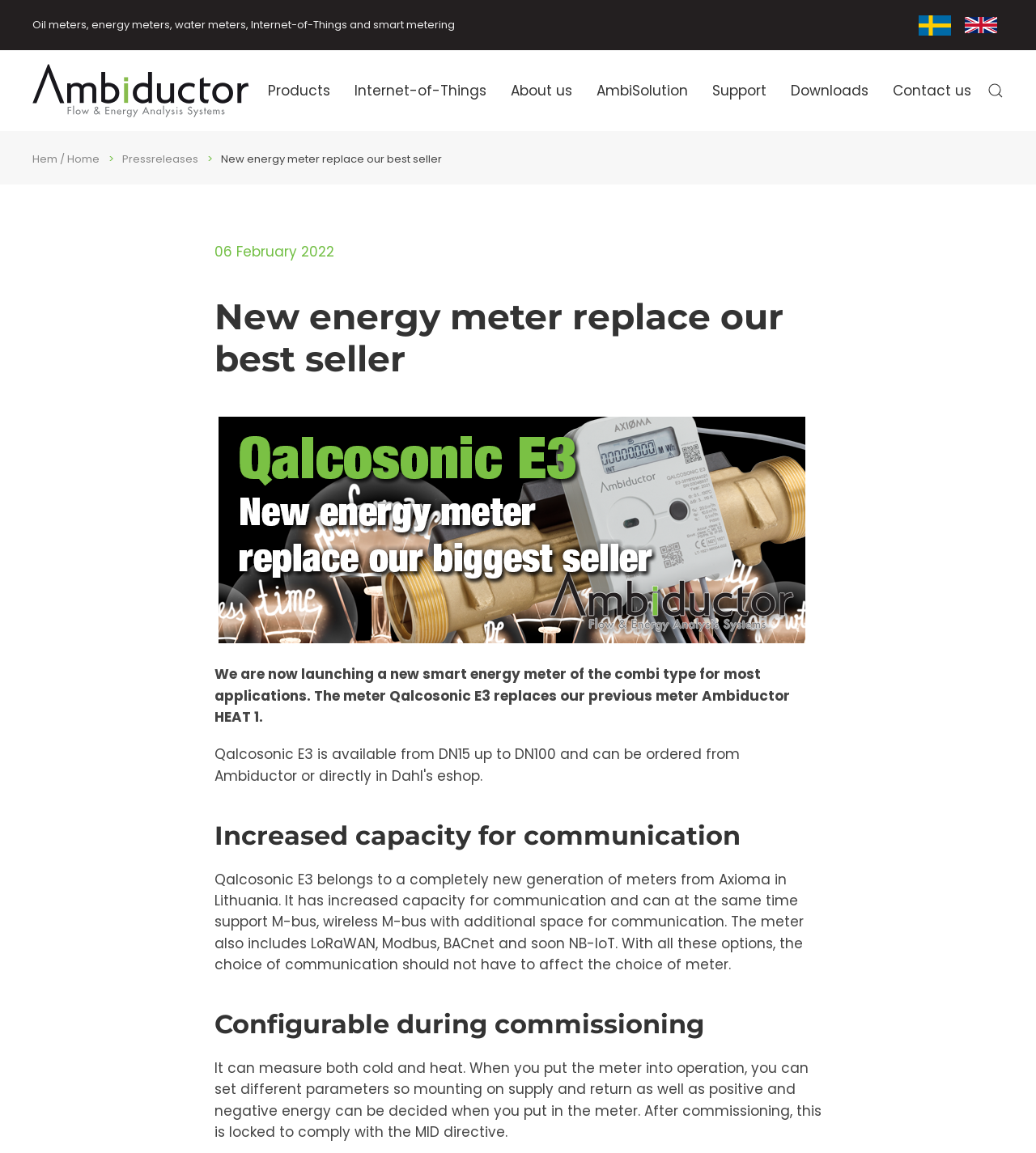What is the purpose of locking parameters after commissioning? Using the information from the screenshot, answer with a single word or phrase.

To comply with the MID directive